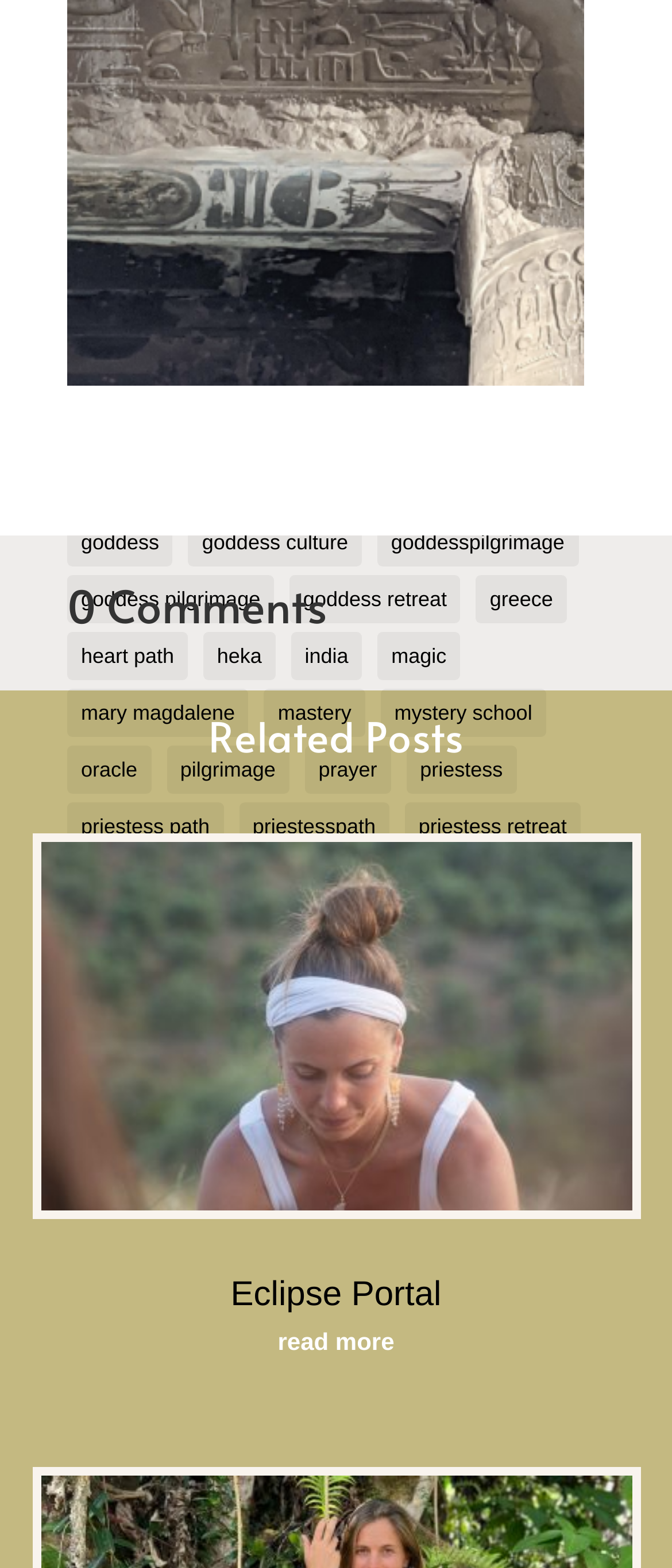Answer the question below using just one word or a short phrase: 
What is the title of the latest article?

Eclipse Portal